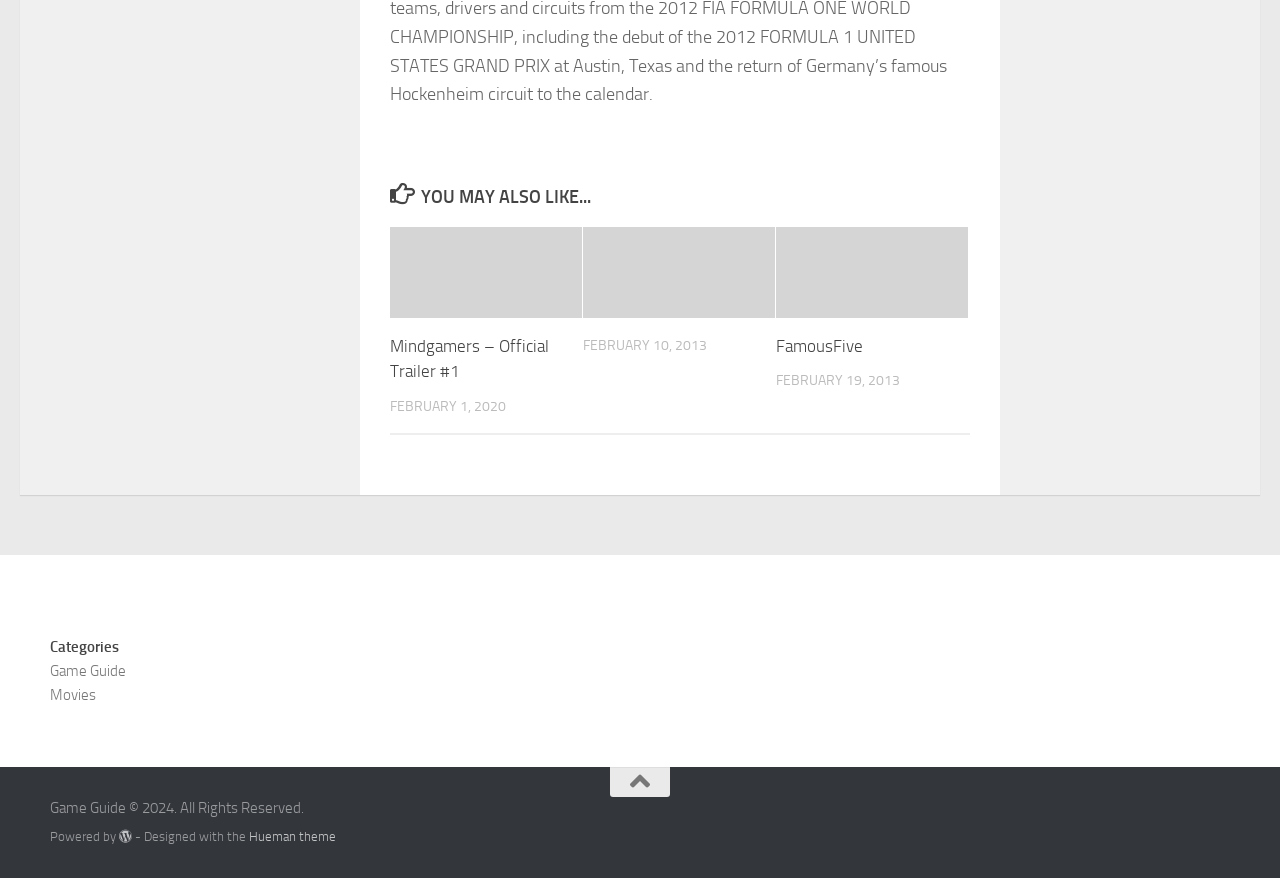Using the element description Movies, predict the bounding box coordinates for the UI element. Provide the coordinates in (top-left x, top-left y, bottom-right x, bottom-right y) format with values ranging from 0 to 1.

[0.039, 0.781, 0.075, 0.802]